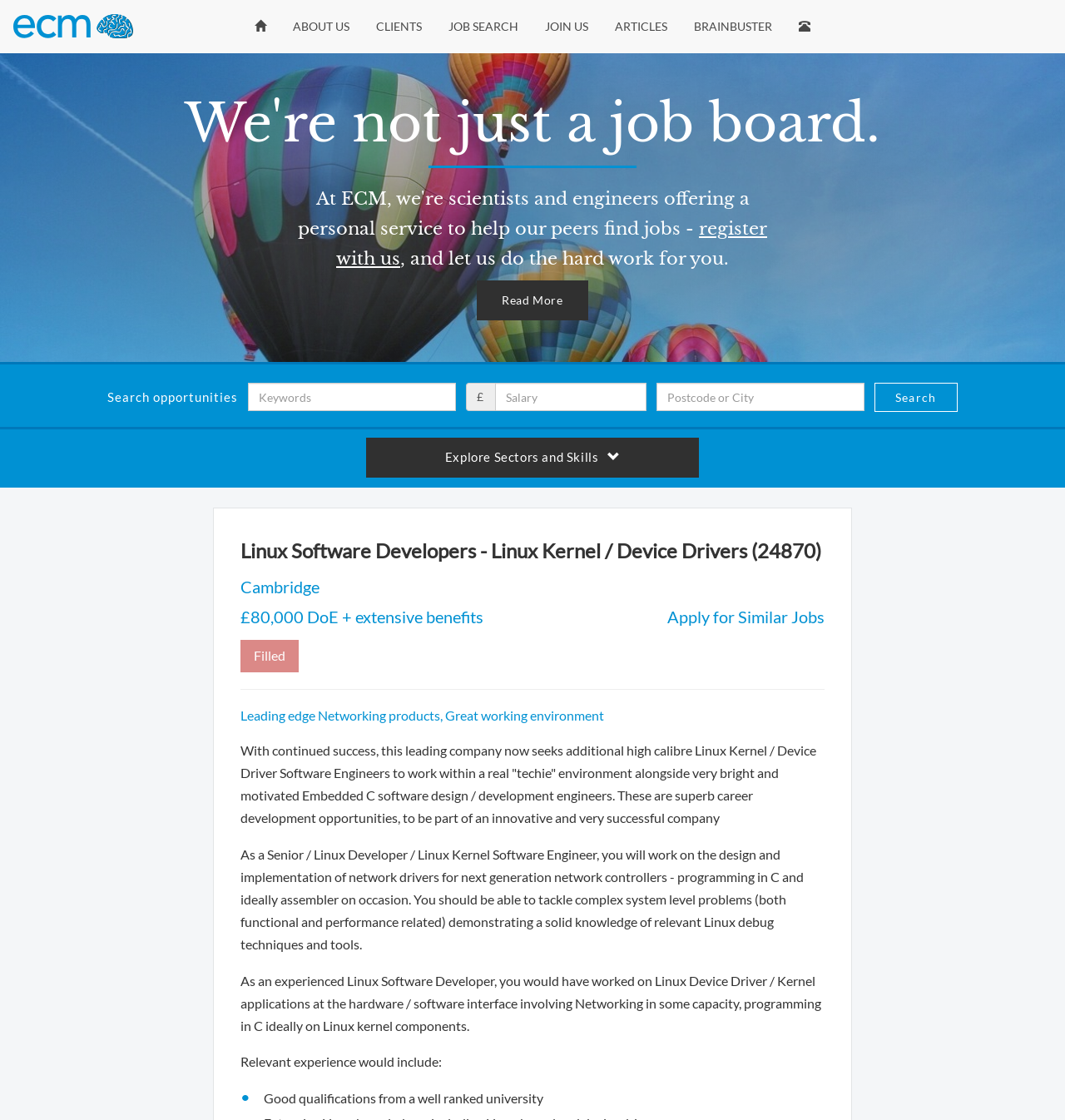Give a concise answer using only one word or phrase for this question:
What is the salary range of the job?

£80,000 DoE